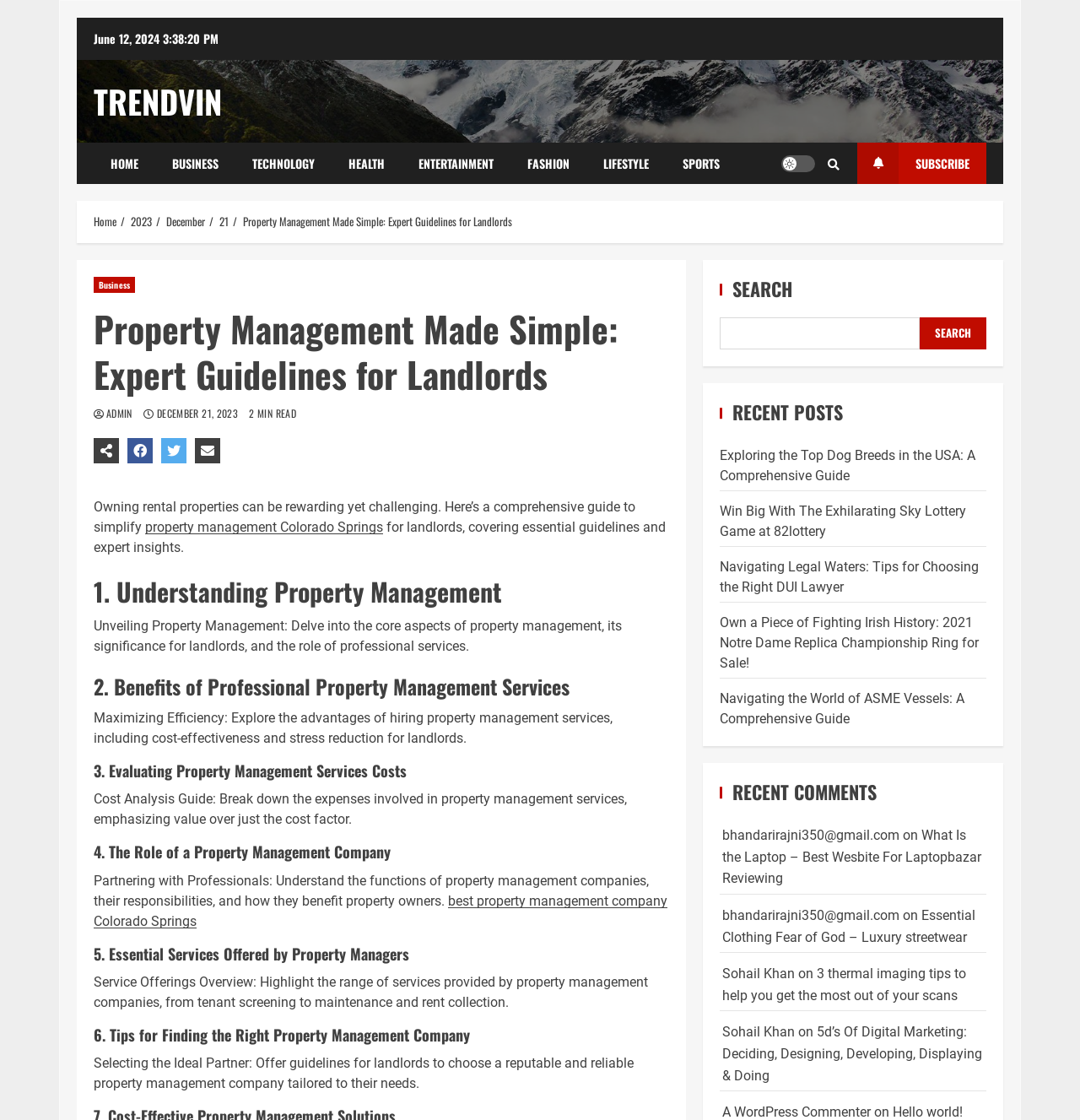Refer to the image and answer the question with as much detail as possible: How many recent posts are listed on the webpage?

The webpage has a section titled 'RECENT POSTS' that lists five recent posts, including 'Exploring the Top Dog Breeds in the USA: A Comprehensive Guide', 'Win Big With The Exhilarating Sky Lottery Game at 82lottery', and three others. This suggests that the website is regularly updated with new content.